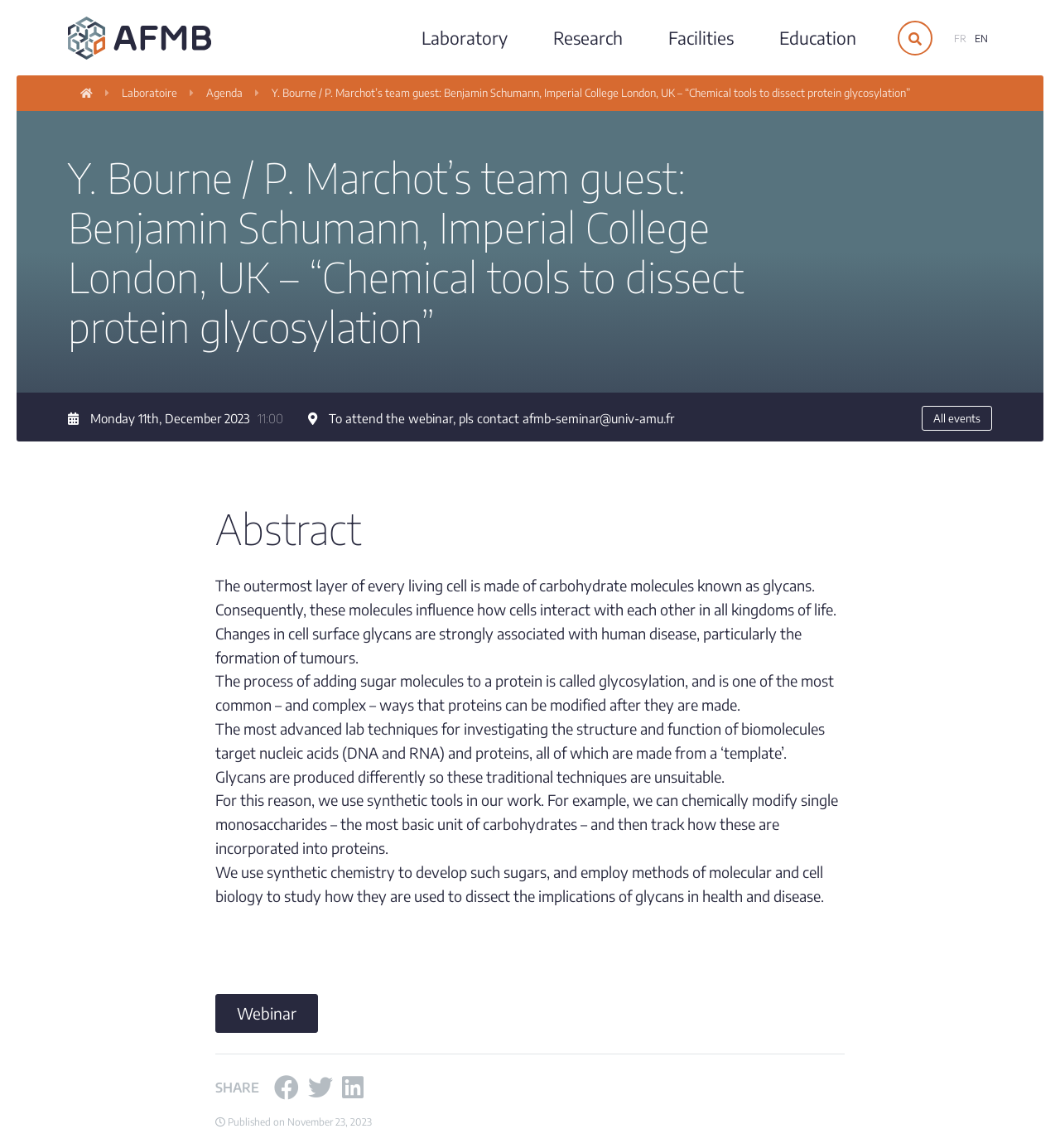Using the element description: "en", determine the bounding box coordinates for the specified UI element. The coordinates should be four float numbers between 0 and 1, [left, top, right, bottom].

[0.916, 0.023, 0.936, 0.044]